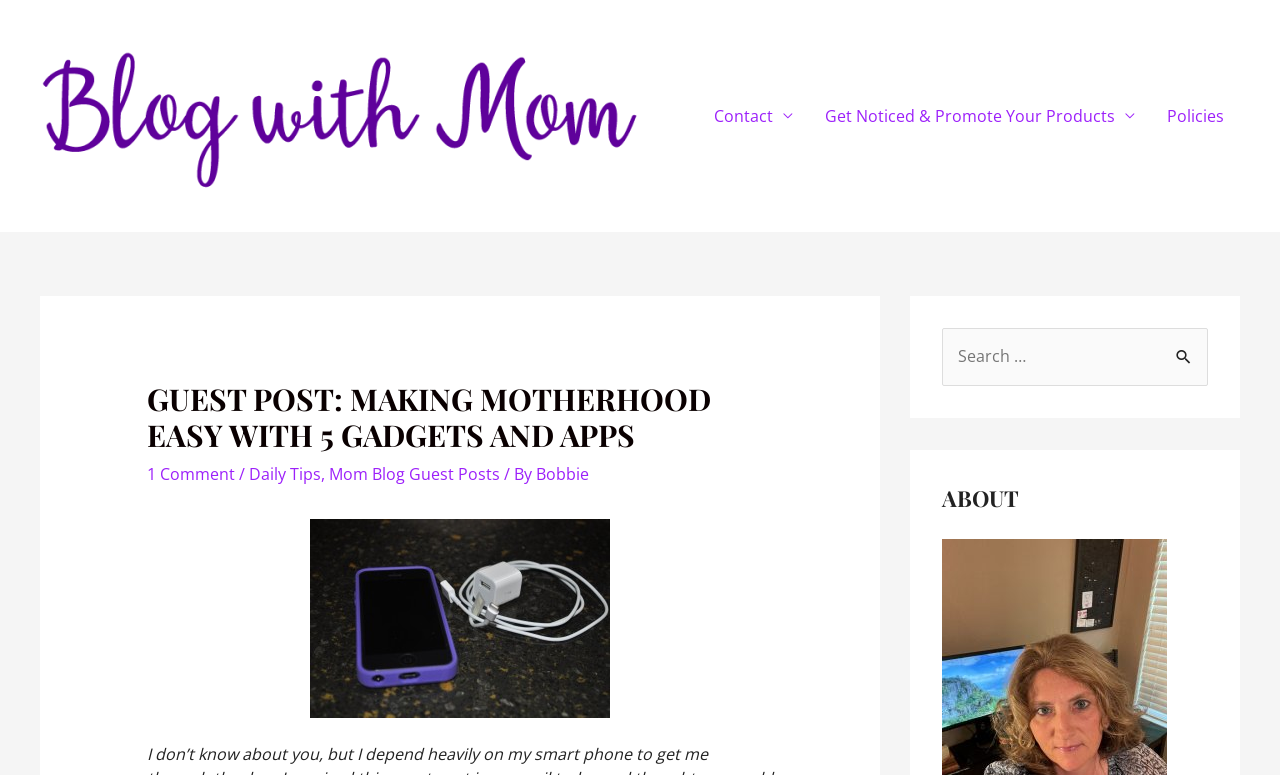Please identify the bounding box coordinates of the clickable region that I should interact with to perform the following instruction: "View the 'DSC_1311' image". The coordinates should be expressed as four float numbers between 0 and 1, i.e., [left, top, right, bottom].

[0.242, 0.669, 0.477, 0.926]